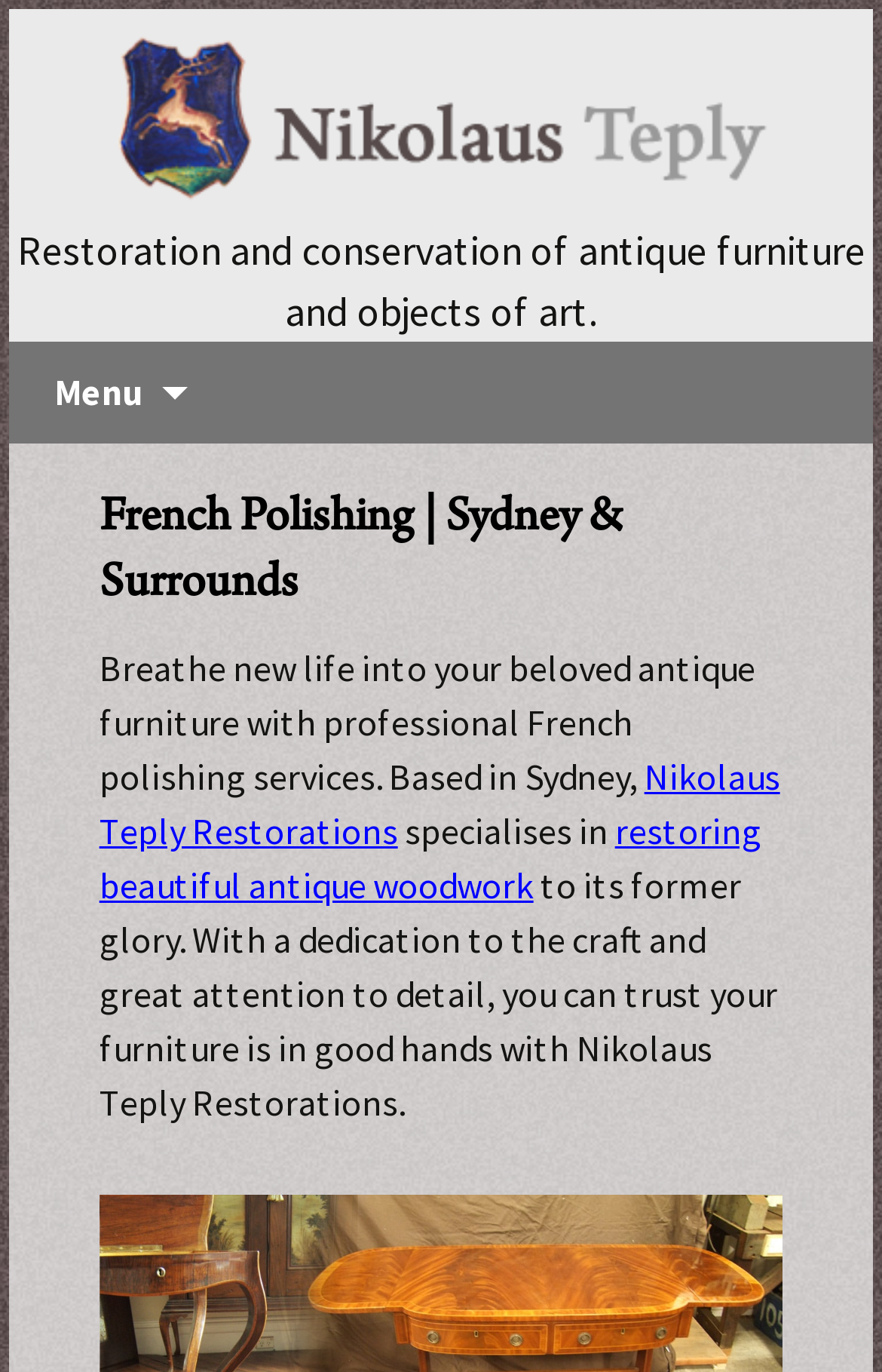Based on the image, provide a detailed and complete answer to the question: 
What type of furniture does Nikolaus Teply Restorations work with?

The webpage mentions that Nikolaus Teply Restorations specialises in restoring beautiful antique woodwork, indicating that the service works with antique furniture made of wood.